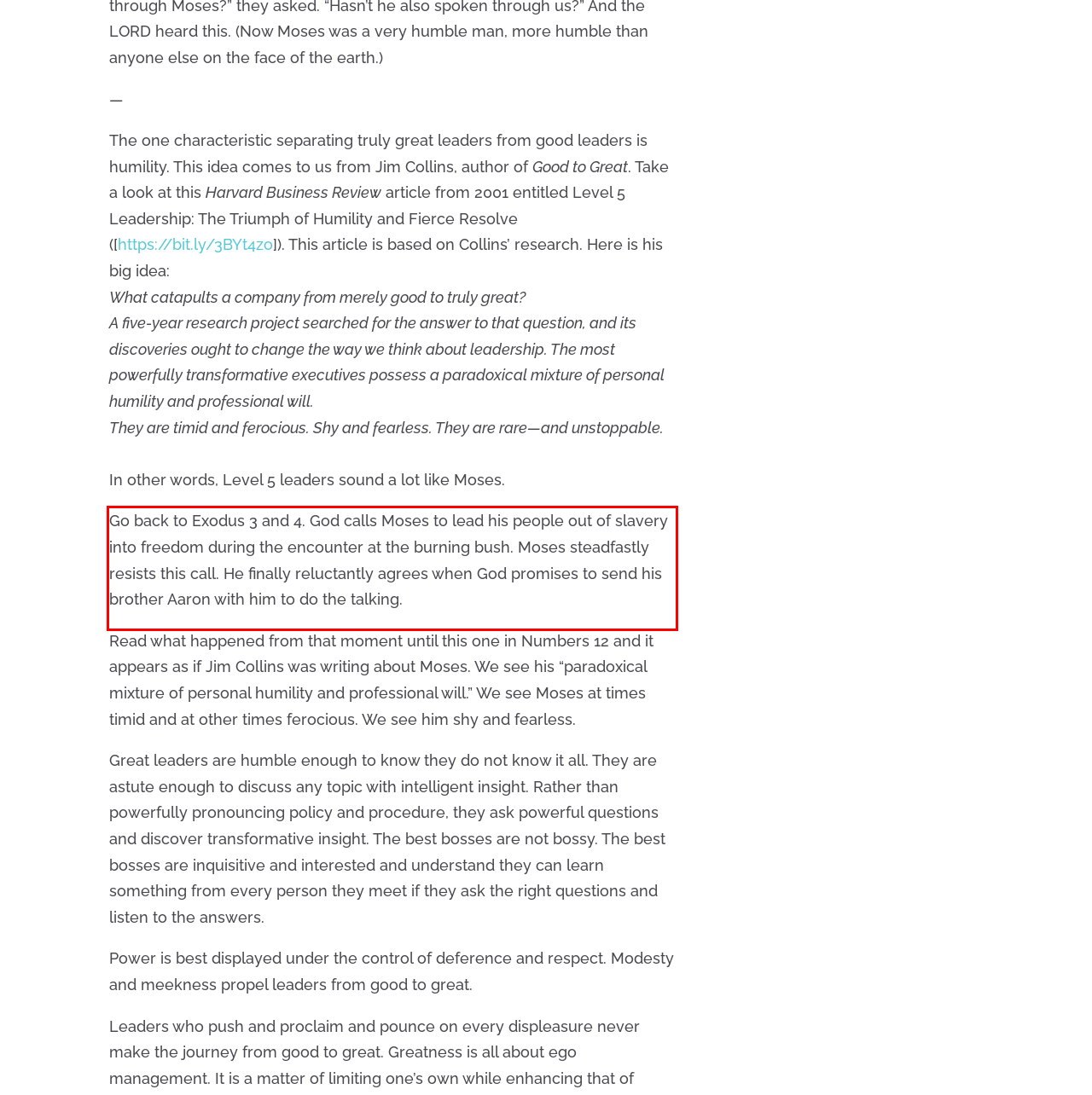Look at the provided screenshot of the webpage and perform OCR on the text within the red bounding box.

Go back to Exodus 3 and 4. God calls Moses to lead his people out of slavery into freedom during the encounter at the burning bush. Moses steadfastly resists this call. He finally reluctantly agrees when God promises to send his brother Aaron with him to do the talking.